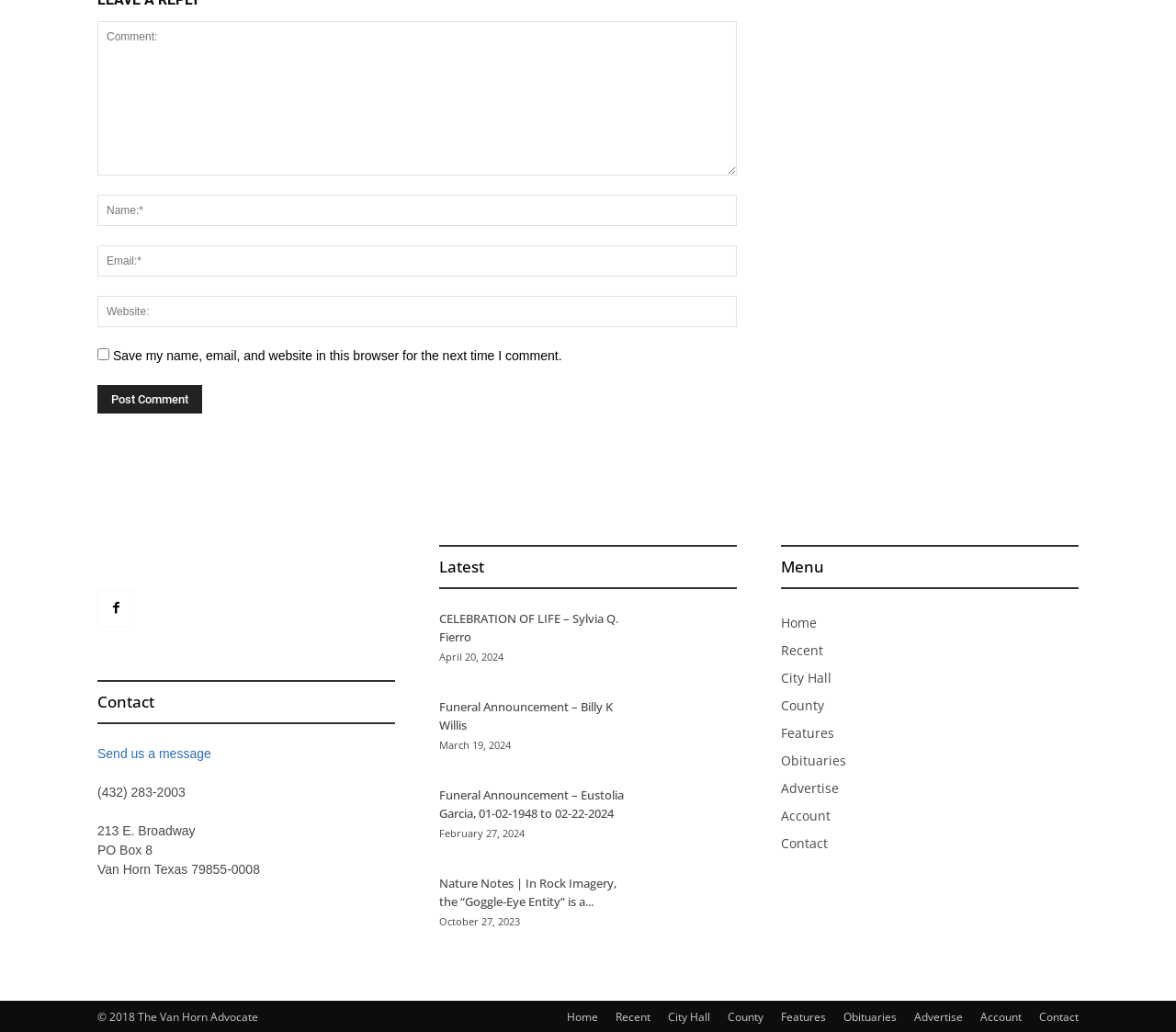Respond to the question below with a concise word or phrase:
What is the purpose of the contact form?

To send a message